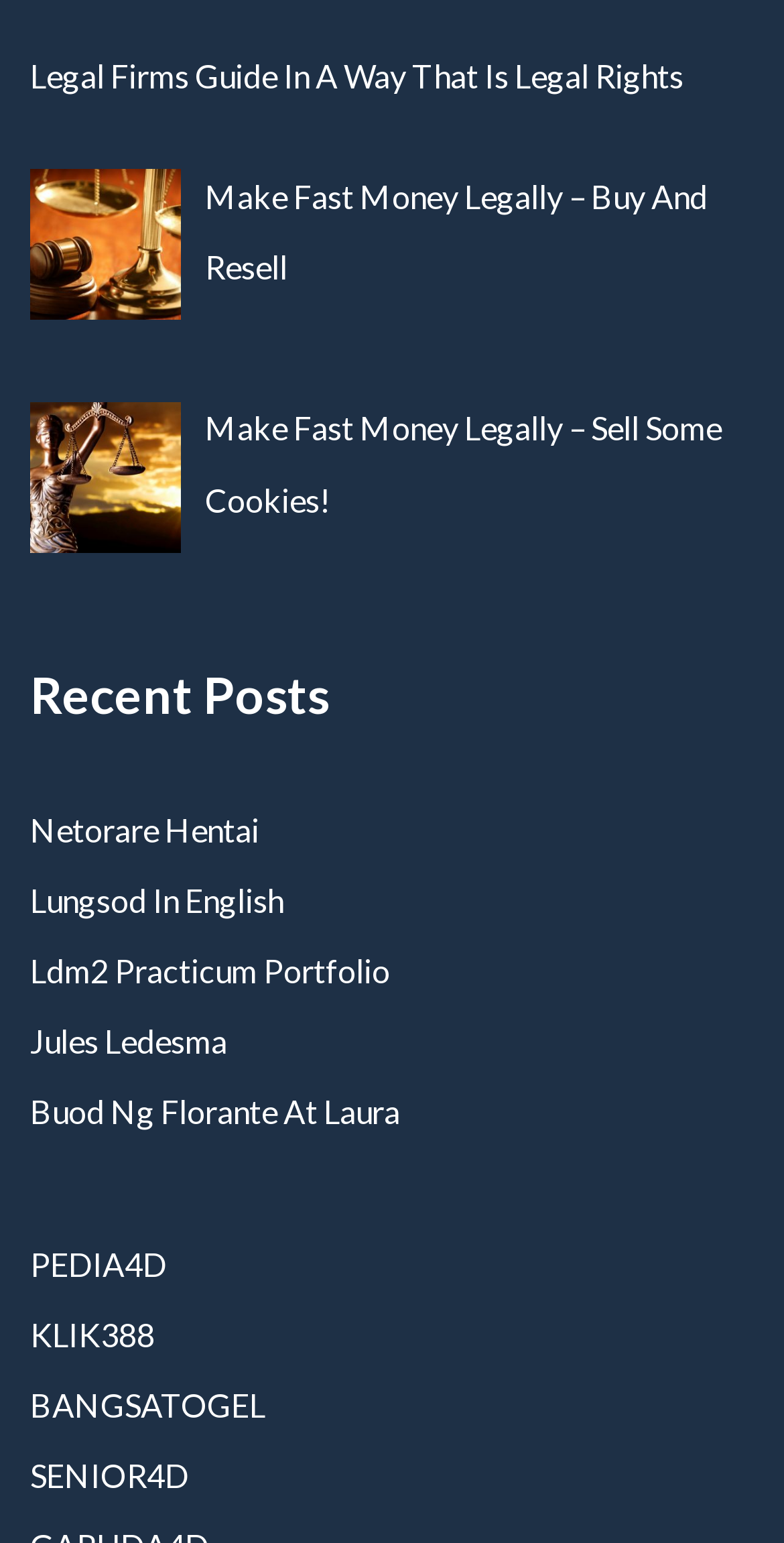Determine the bounding box coordinates of the clickable region to execute the instruction: "Click on 'Legal Firms Guide In A Way That Is Legal Rights'". The coordinates should be four float numbers between 0 and 1, denoted as [left, top, right, bottom].

[0.038, 0.037, 0.872, 0.062]